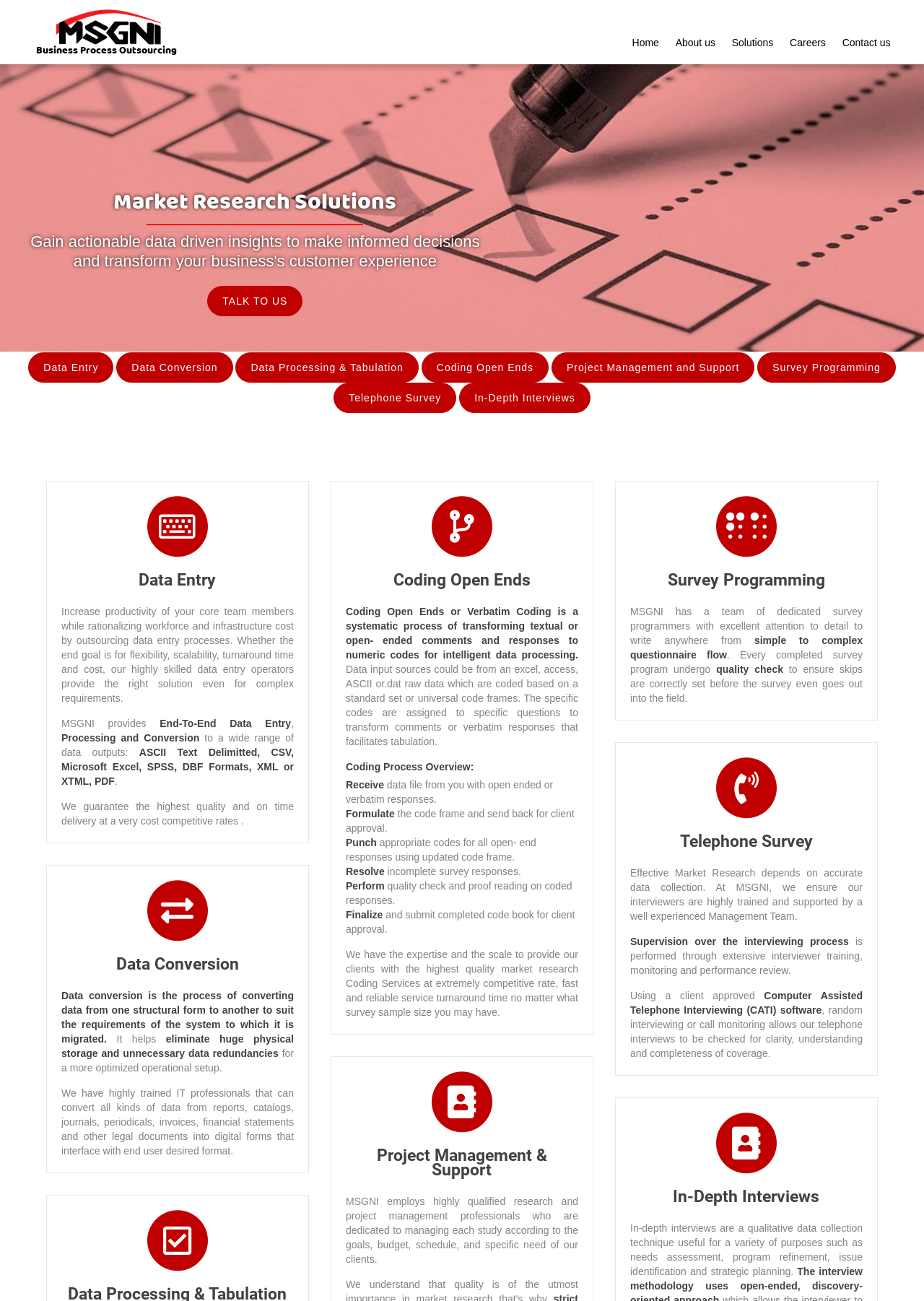What is the benefit of using Computer Assisted Telephone Interviewing (CATI) software?
With the help of the image, please provide a detailed response to the question.

According to the webpage, using a client-approved Computer Assisted Telephone Interviewing (CATI) software allows for random interviewing or call monitoring, which enables checking for clarity, understanding, and completeness of coverage during telephone interviews.